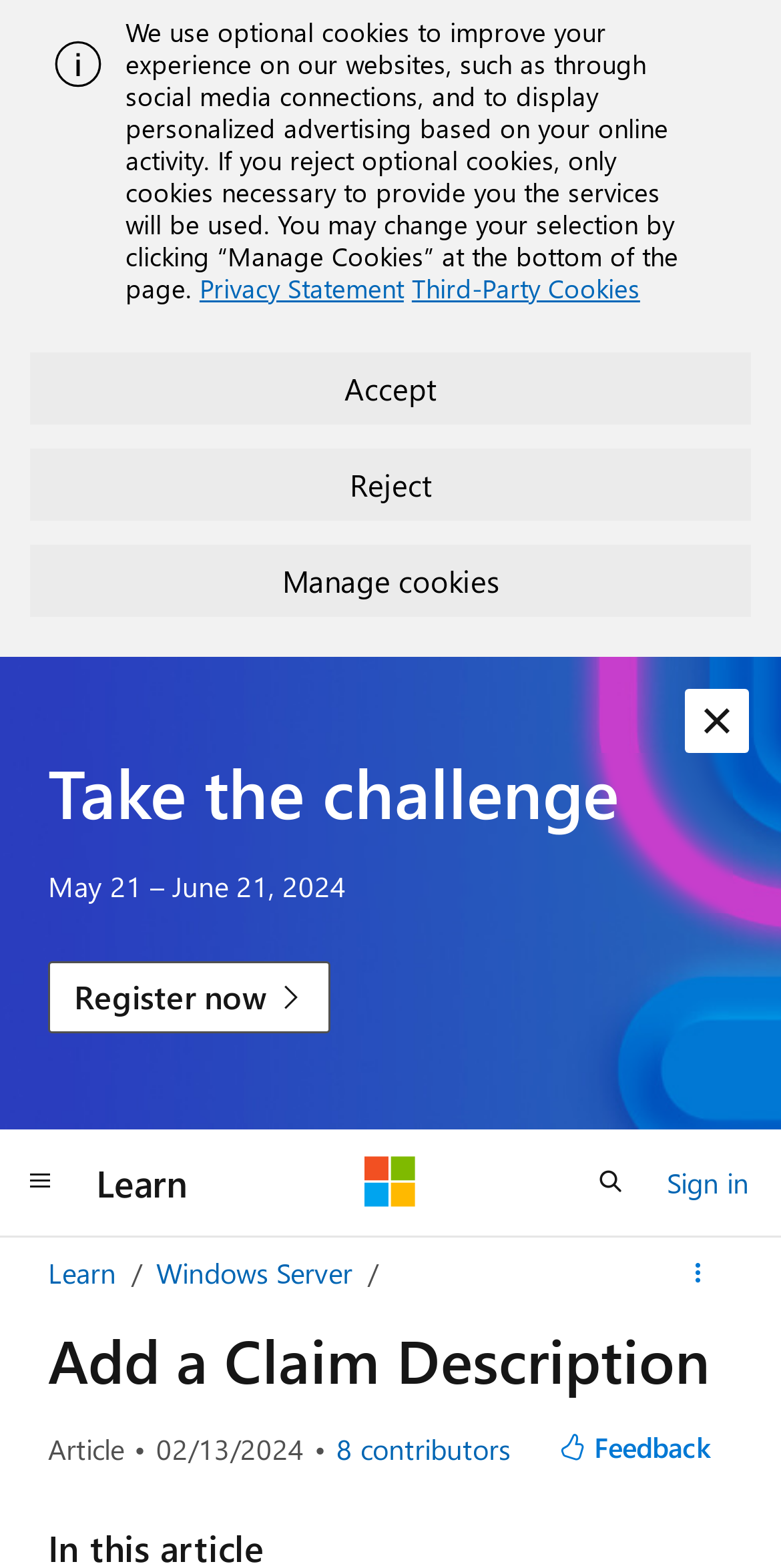Using the provided description: "parent_node: Learn aria-label="Microsoft"", find the bounding box coordinates of the corresponding UI element. The output should be four float numbers between 0 and 1, in the format [left, top, right, bottom].

[0.467, 0.737, 0.533, 0.771]